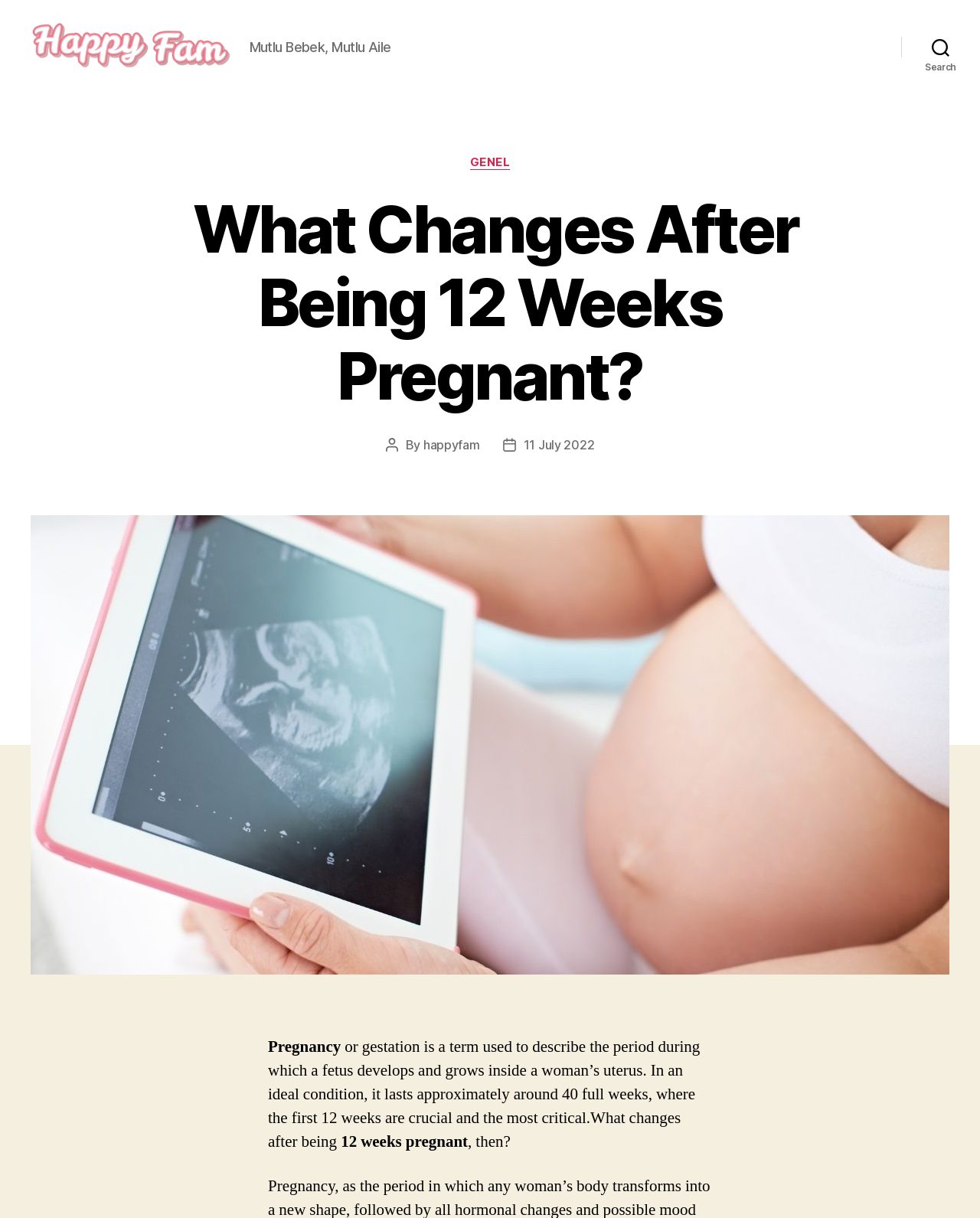Locate the bounding box coordinates of the UI element described by: "parent_node: Happy Fam". The bounding box coordinates should consist of four float numbers between 0 and 1, i.e., [left, top, right, bottom].

[0.031, 0.018, 0.307, 0.074]